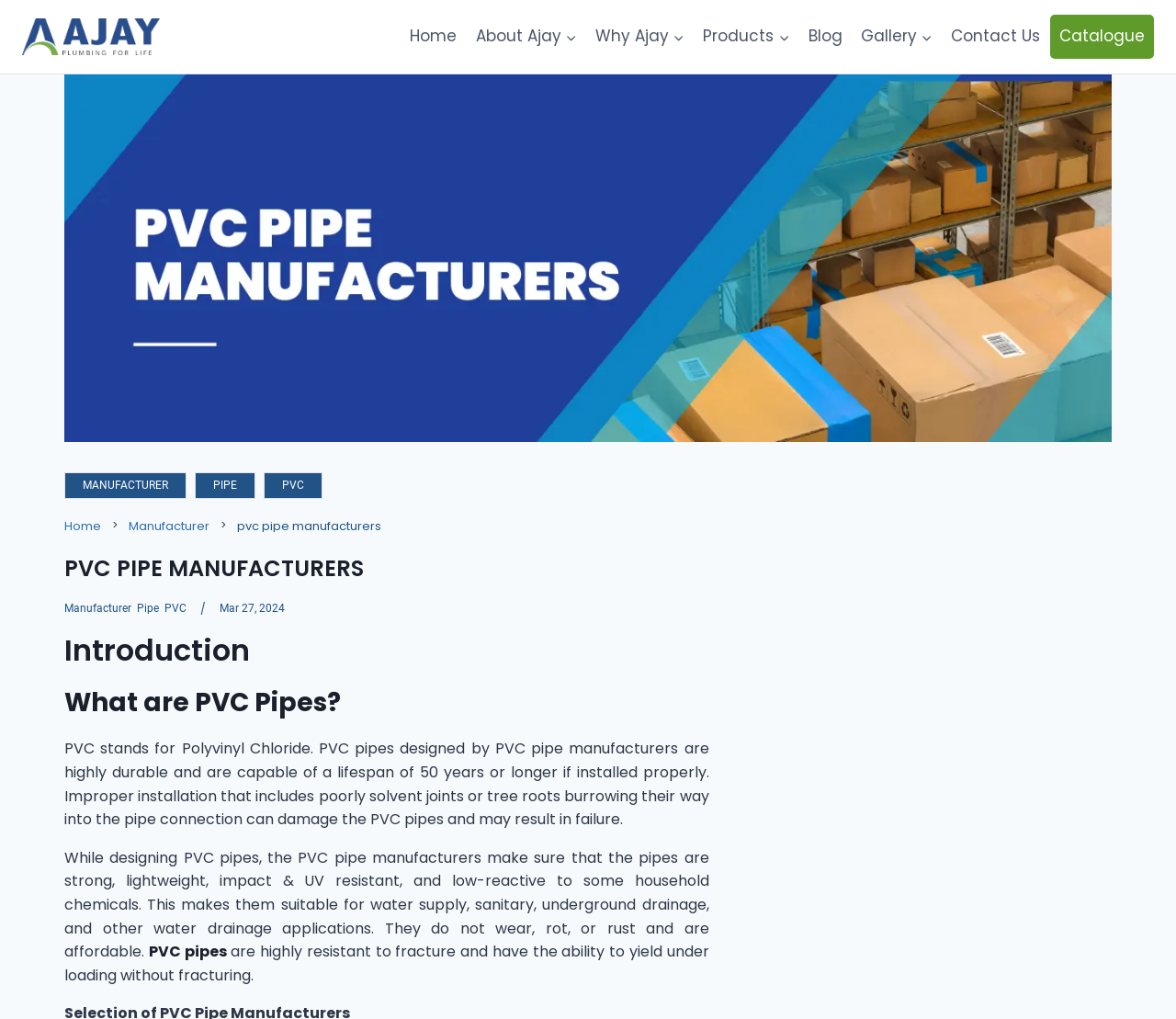Locate the bounding box coordinates of the clickable region to complete the following instruction: "Click on the 'Contact Us' link."

[0.801, 0.015, 0.893, 0.058]